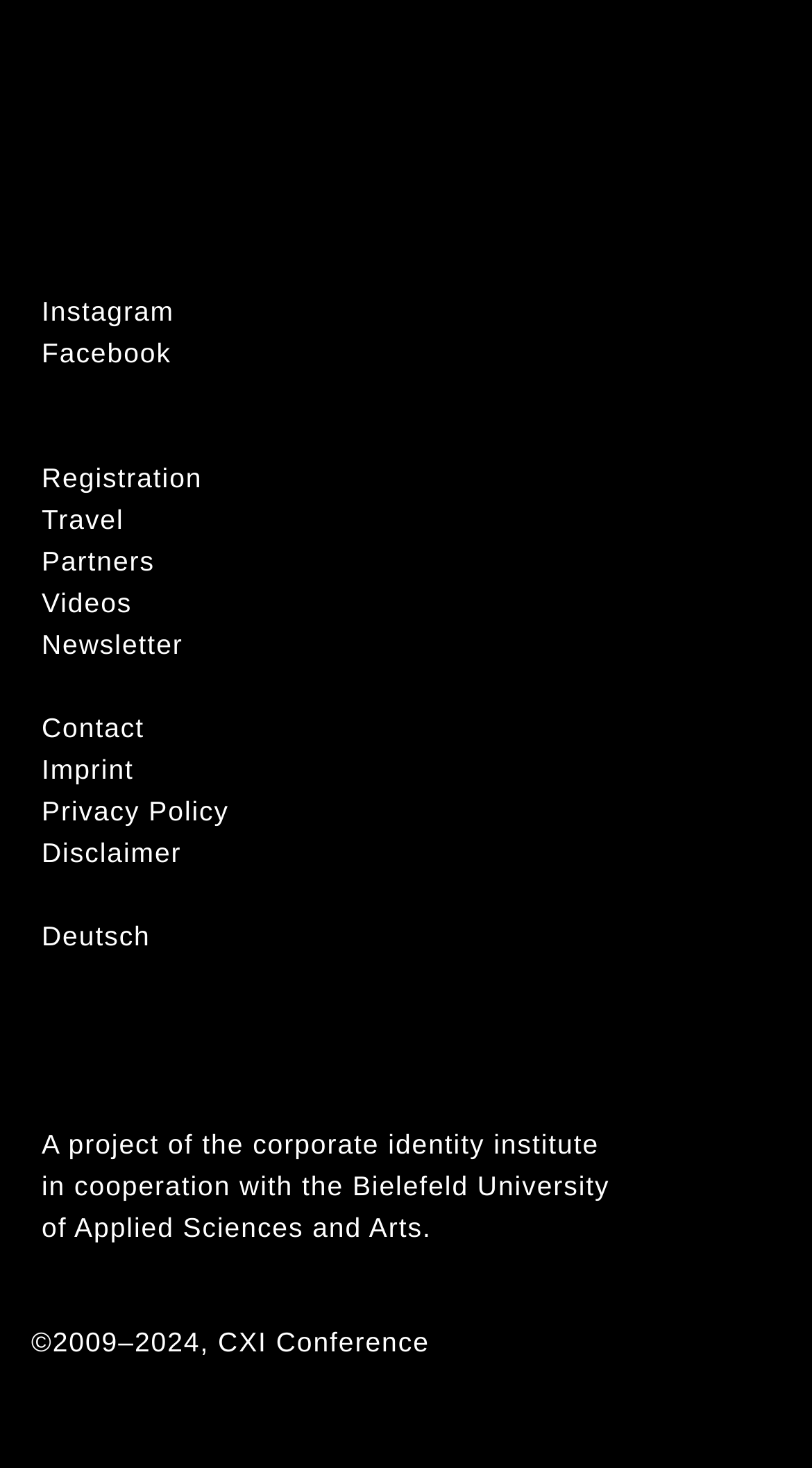Reply to the question with a single word or phrase:
What type of project is this webpage about?

A project of the corporate identity institute